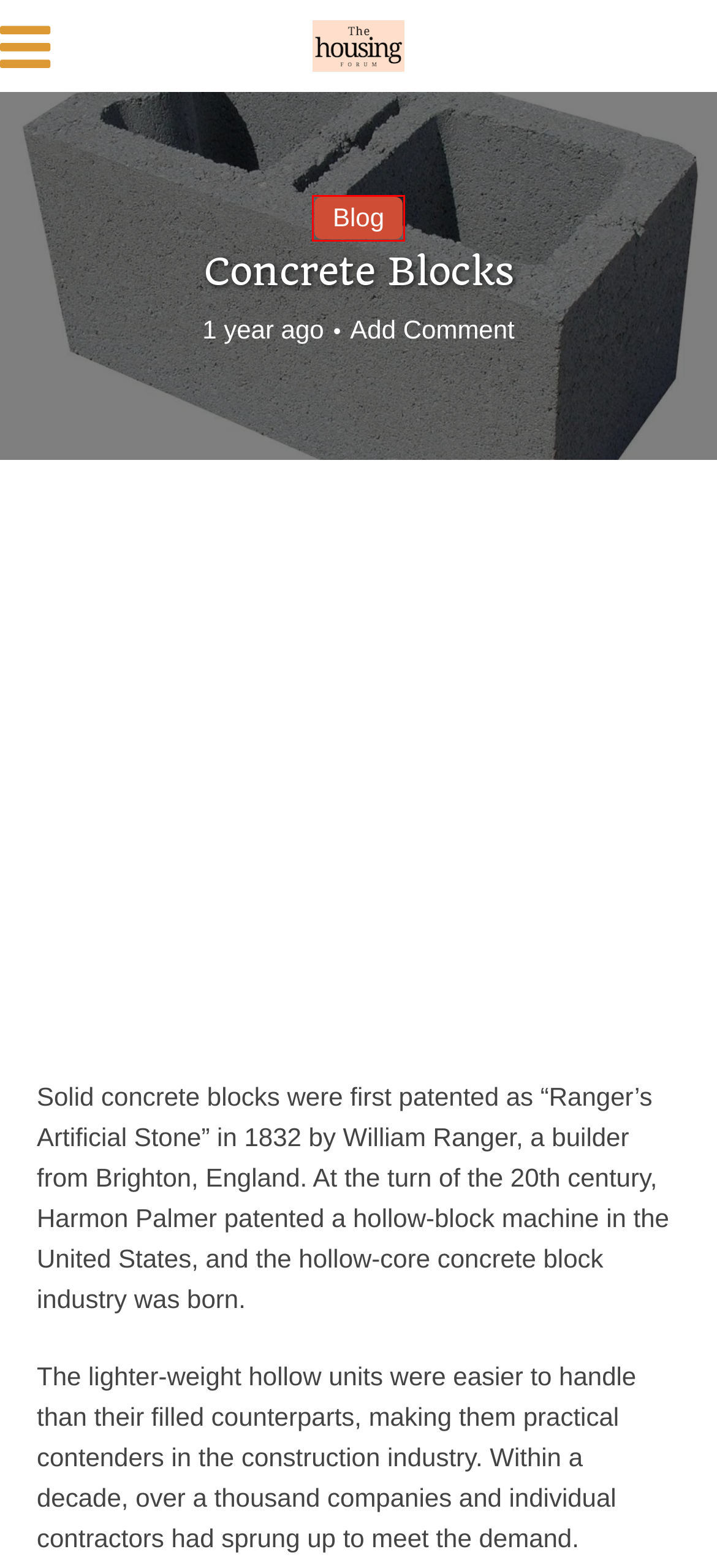Take a look at the provided webpage screenshot featuring a red bounding box around an element. Select the most appropriate webpage description for the page that loads after clicking on the element inside the red bounding box. Here are the candidates:
A. Home Improvement Archives – The Housing Forum
B. Blog Archives – The Housing Forum
C. How to Save Water? – The Housing Forum
D. Lawns Archives – The Housing Forum
E. Windows Archives – The Housing Forum
F. Bedrooms Archives – The Housing Forum
G. Growing Archives – The Housing Forum
H. How to Get Rid of Skunk Smell in House? – The Housing Forum

B